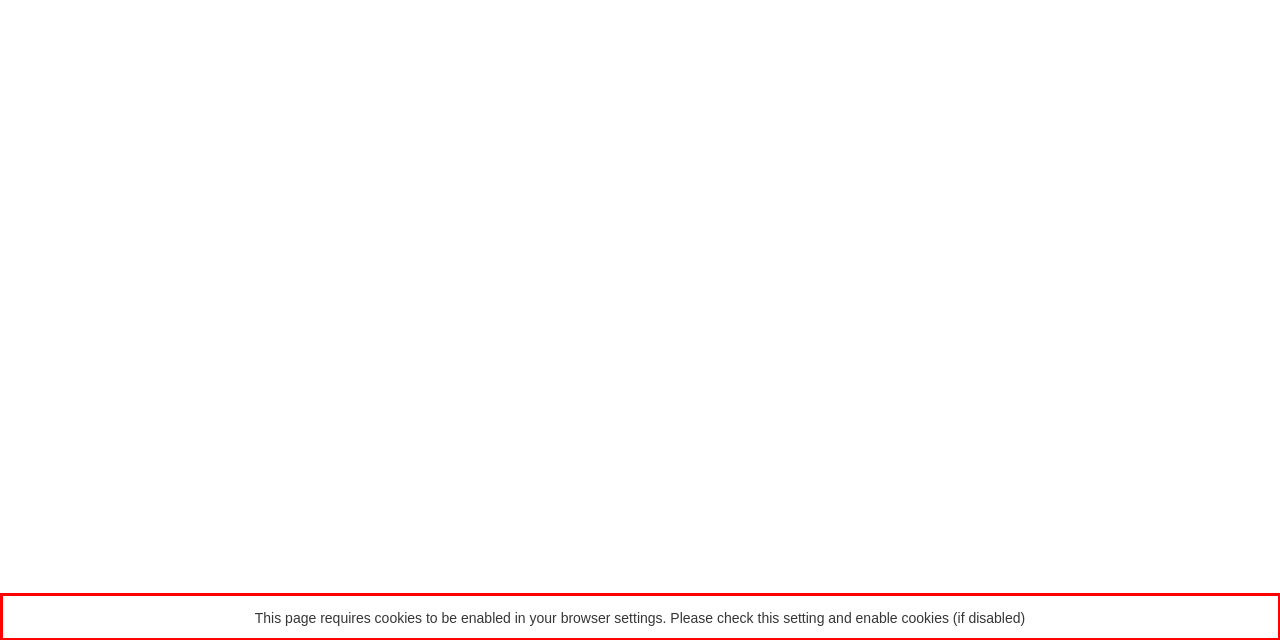Using the provided screenshot, read and generate the text content within the red-bordered area.

This page requires cookies to be enabled in your browser settings. Please check this setting and enable cookies (if disabled)